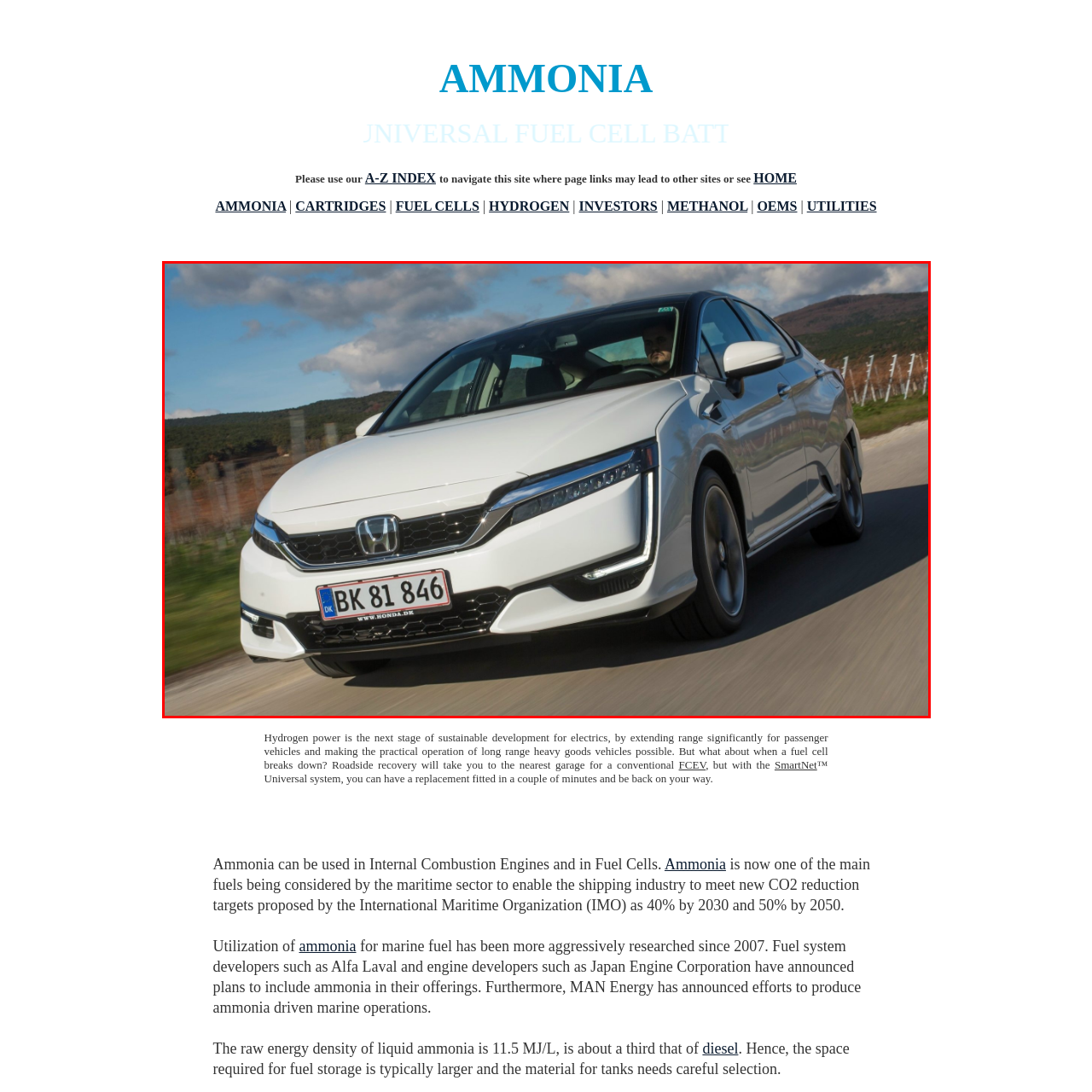Check the section outlined in red, What technology is being discussed in relation to environmentally sustainable transportation? Please reply with a single word or phrase.

Ammonia fuel cell